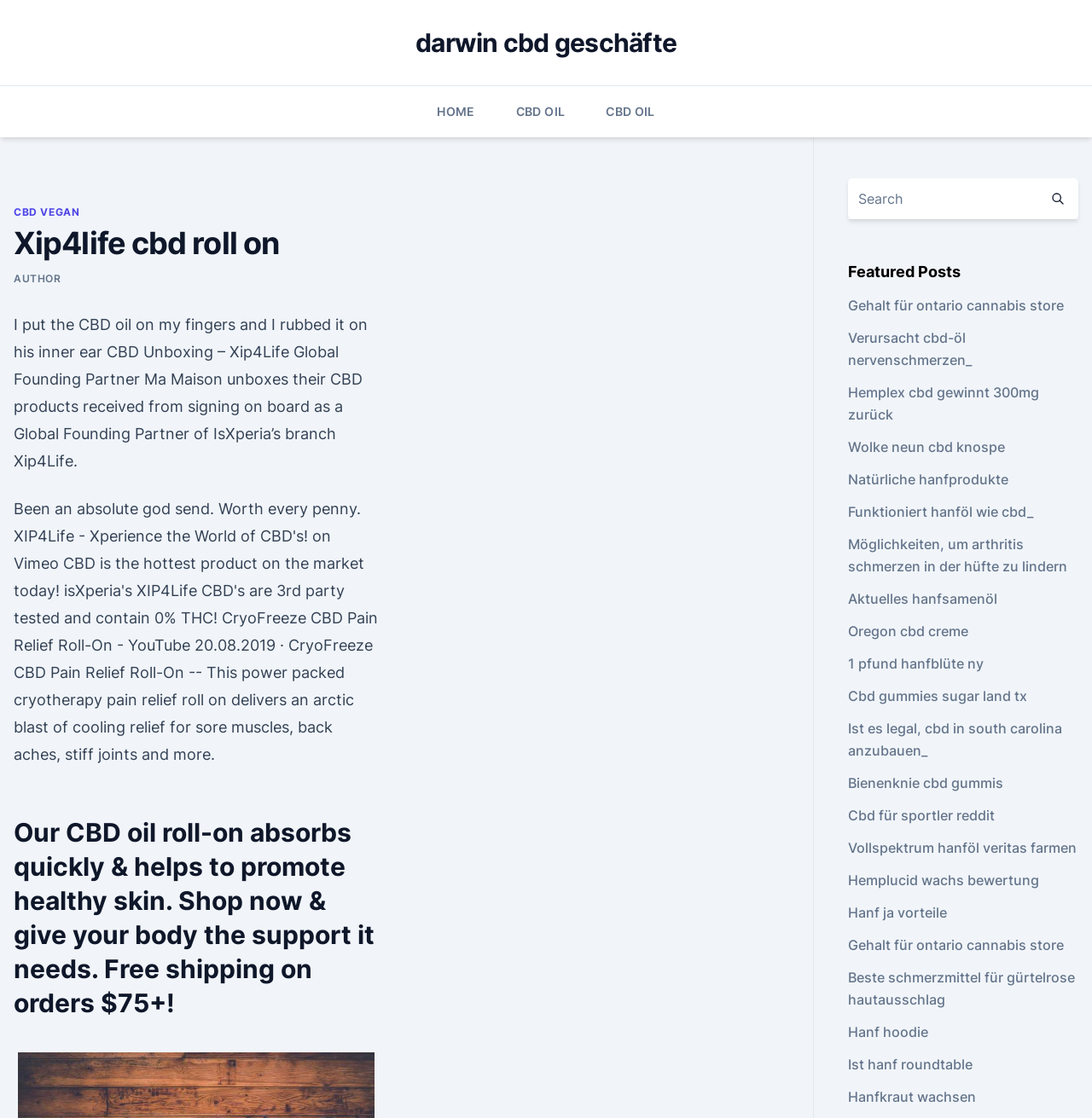Could you locate the bounding box coordinates for the section that should be clicked to accomplish this task: "Click on the 'AUTHOR' link".

[0.012, 0.243, 0.056, 0.255]